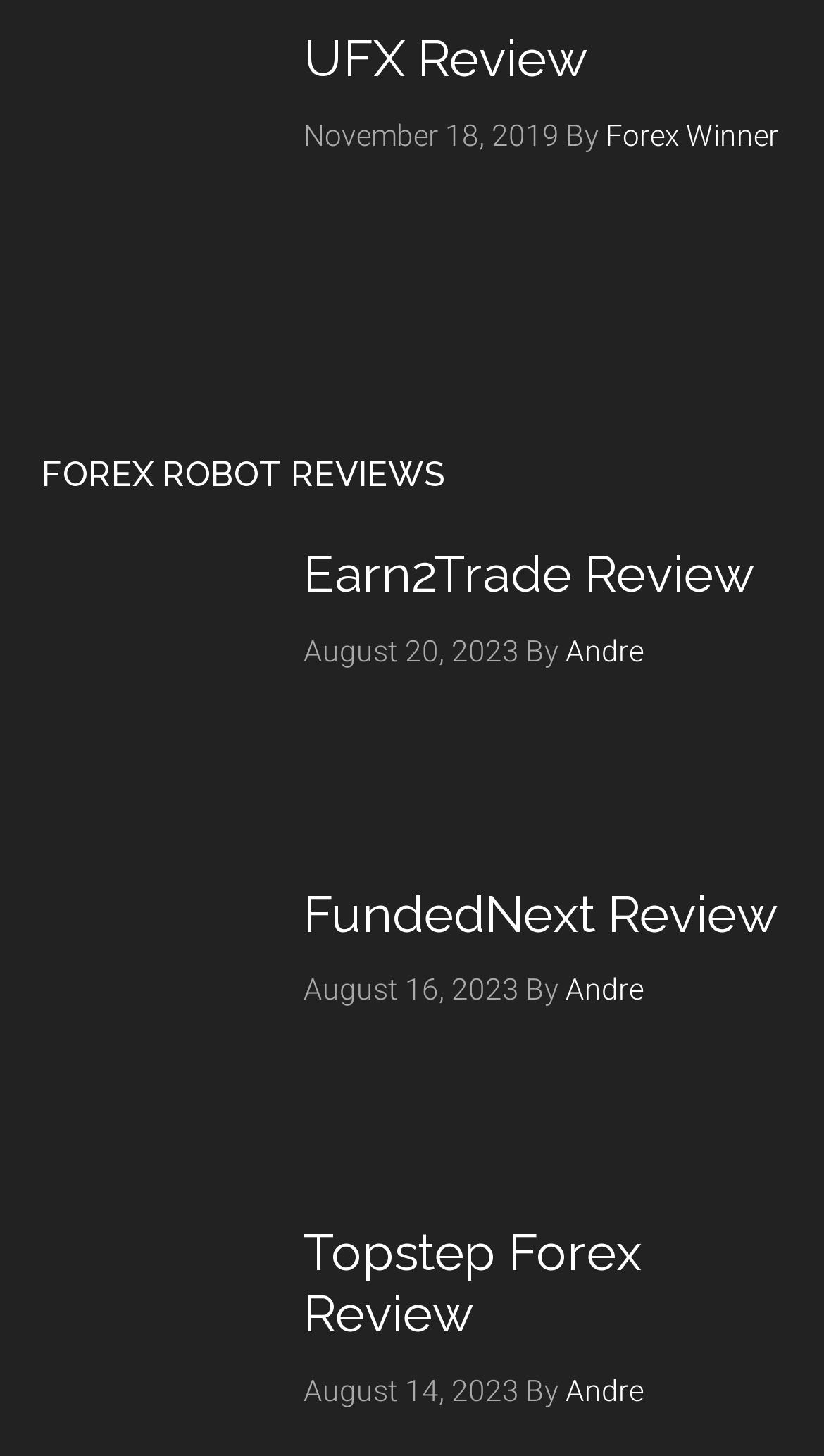How many reviews are on this page?
Use the image to answer the question with a single word or phrase.

4